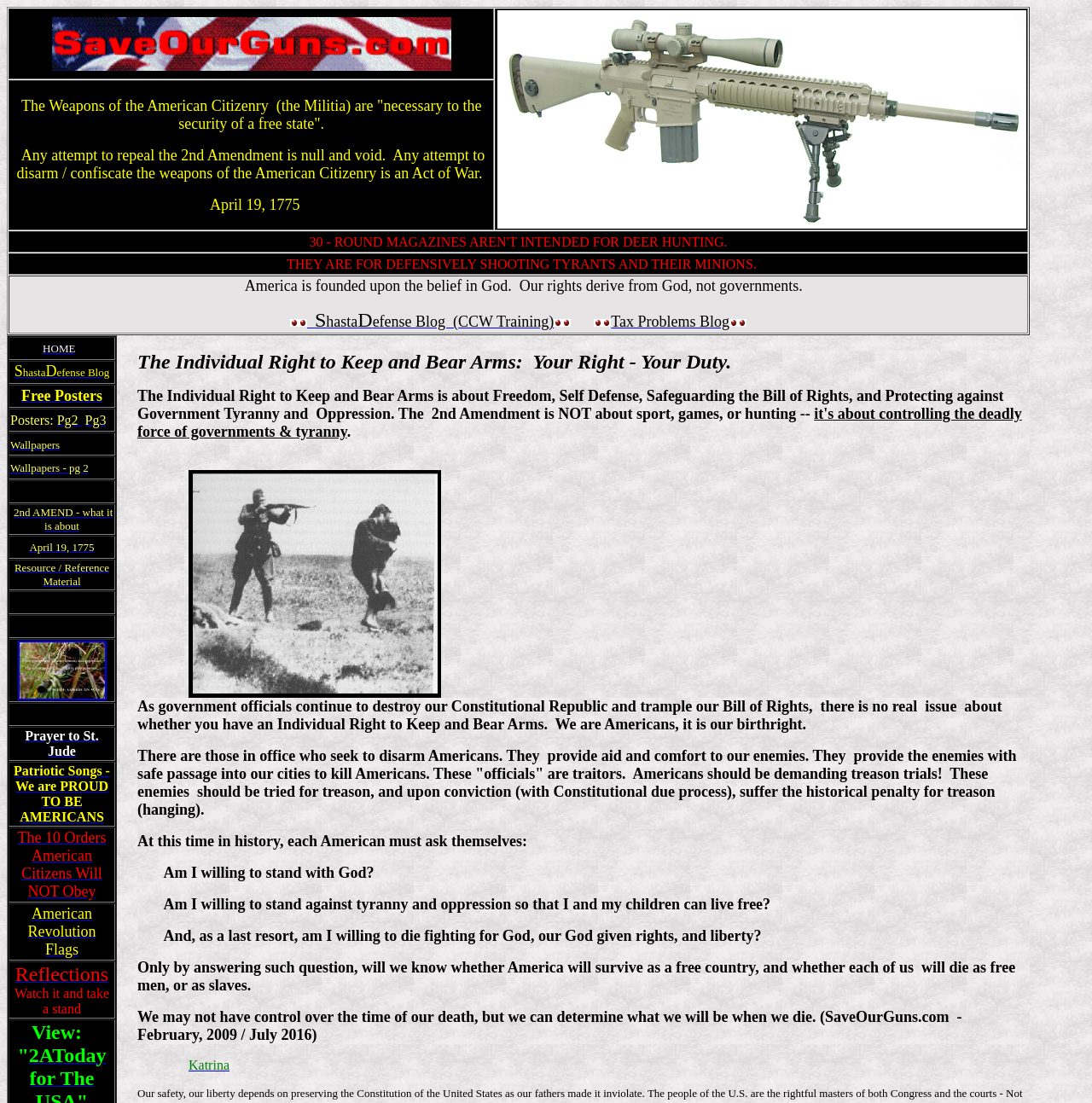Determine the bounding box for the described HTML element: "Regenerative Science". Ensure the coordinates are four float numbers between 0 and 1 in the format [left, top, right, bottom].

None